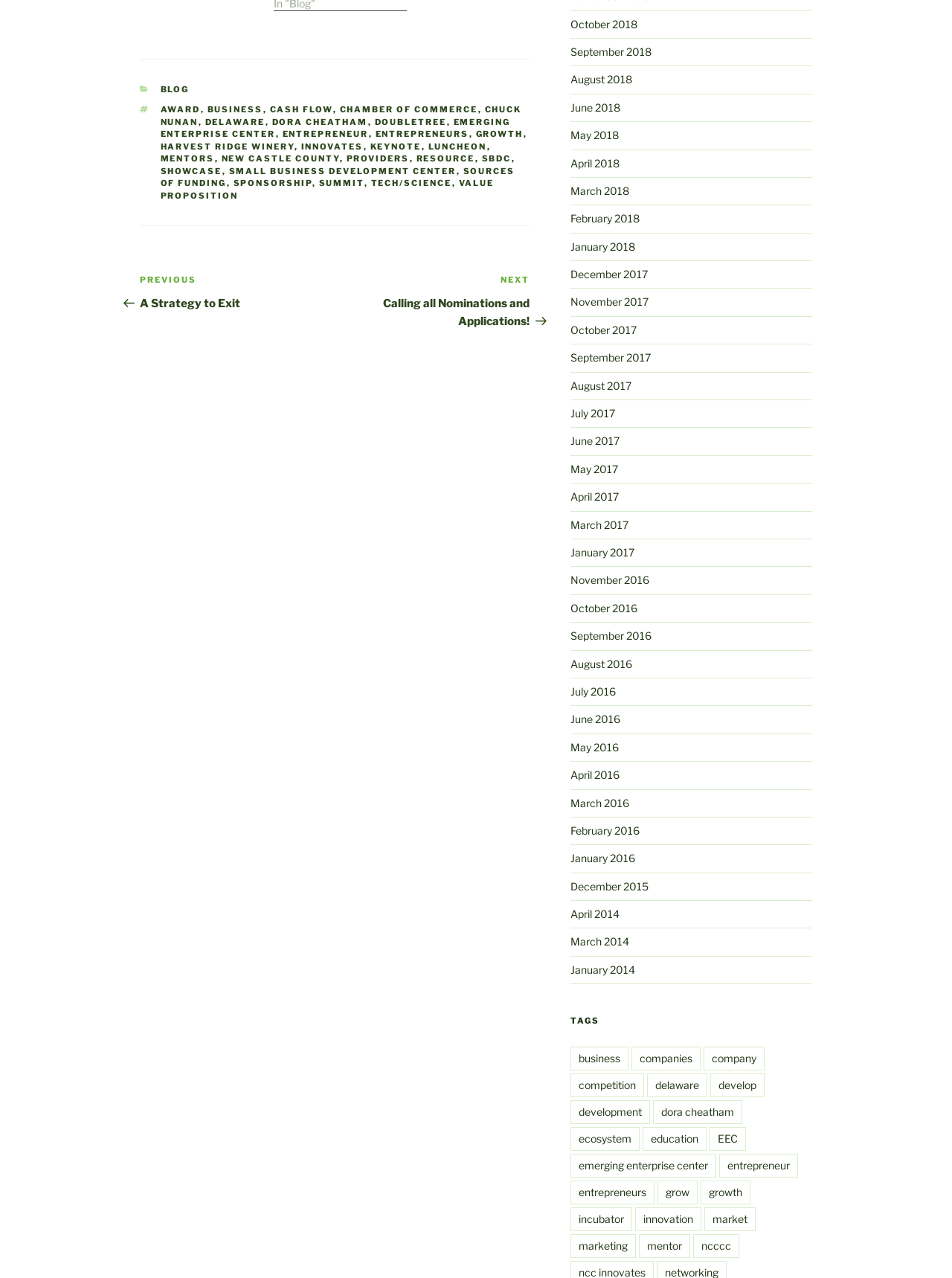Please mark the bounding box coordinates of the area that should be clicked to carry out the instruction: "Navigate to the 'Previous Post A Strategy to Exit'".

[0.147, 0.214, 0.352, 0.243]